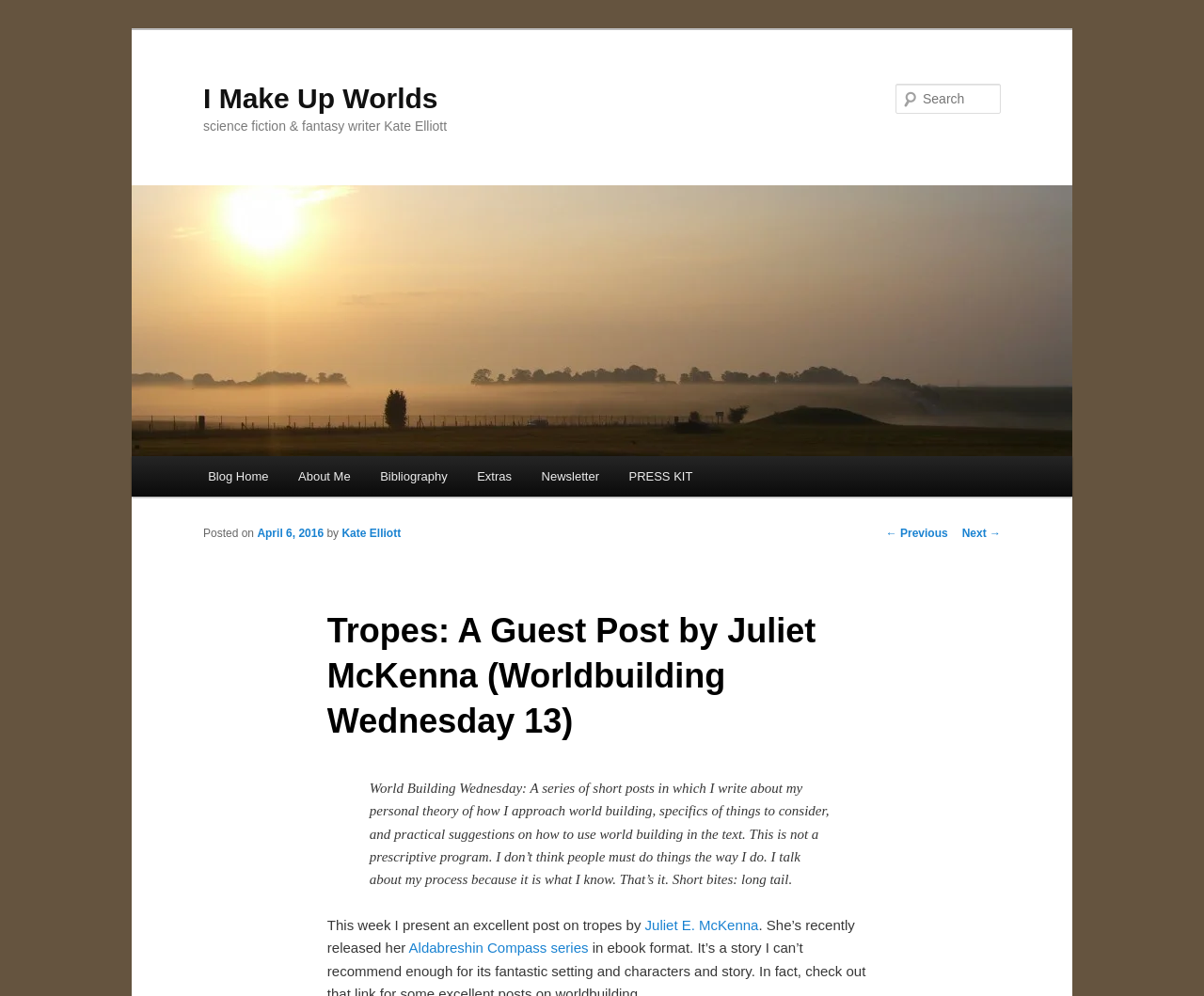Who is the science fiction and fantasy writer?
Using the visual information, answer the question in a single word or phrase.

Kate Elliott